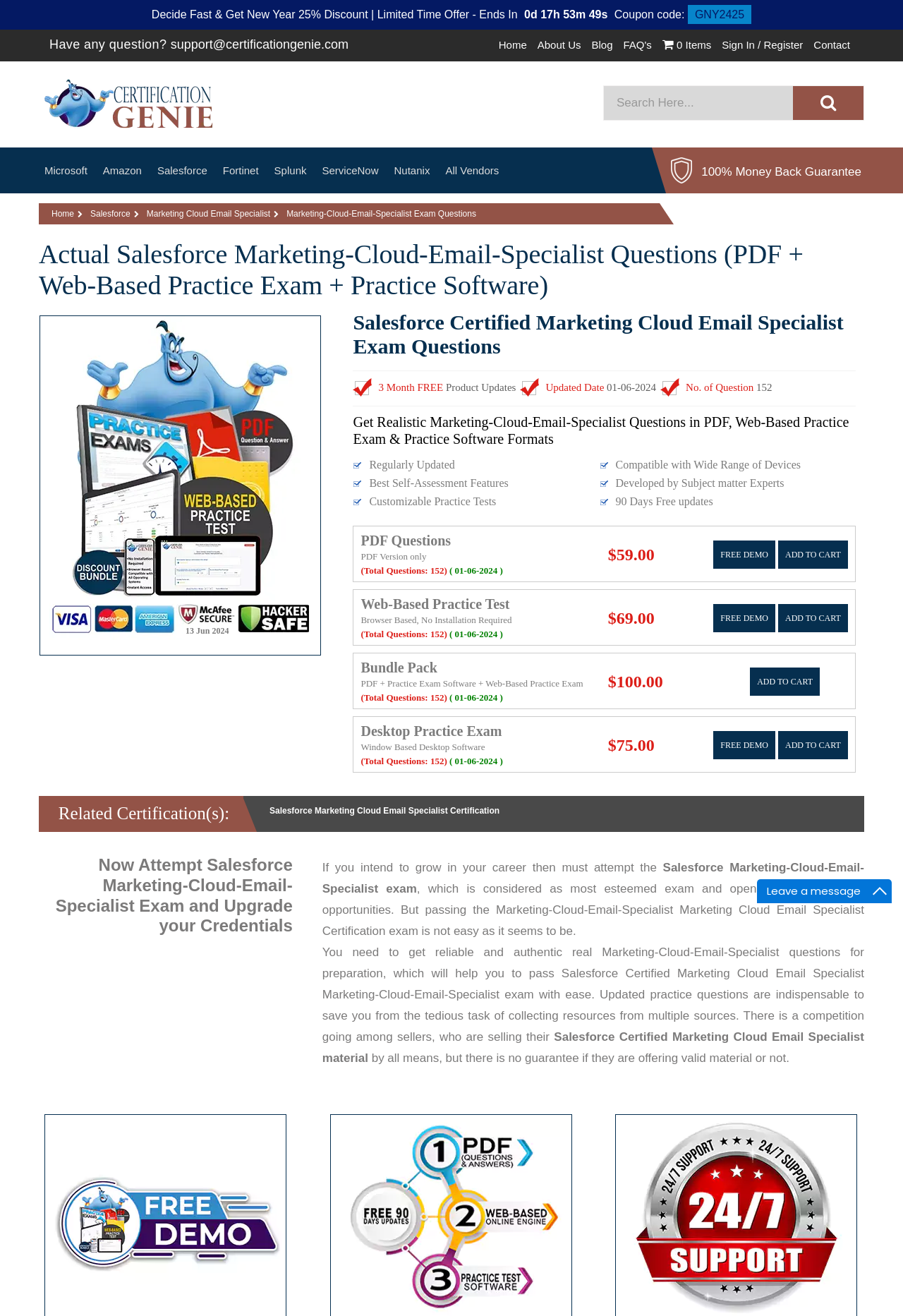Detail the features and information presented on the webpage.

This webpage is about Salesforce Marketing-Cloud-Email-Specialist exam questions, offering a short and efficient way to pass the exam. At the top, there is a countdown timer showing a limited-time offer of 25% discount, with a coupon code "GNY2425" provided. Below the timer, there is a navigation menu with links to "Home", "About Us", "Blog", "FAQ's", "0 Items", "Sign In / Register", and "Contact".

On the left side, there is a search box with a search button. Above the search box, there is a logo of CertificationGenie, and below it, there are links to various vendors, including Microsoft, Amazon, Salesforce, Fortinet, Splunk, ServiceNow, and Nutanix.

The main content of the webpage is divided into sections. The first section has a heading "Actual Salesforce Marketing-Cloud-Email-Specialist Questions" and describes the product, with a 100% money-back guarantee. Below this section, there are three columns of information, each describing a different format of the exam questions: PDF, Web-Based Practice Exam, and Bundle Pack. Each column includes details such as the total number of questions, updated date, and pricing information. There are also buttons to "ADD TO CART" and "FREE DEMO" for each format.

Throughout the webpage, there are several images, including a logo of CertificationGenie, a payment cards image, and a banner with a heading "Get Realistic Marketing-Cloud-Email-Specialist Questions". At the bottom, there is a section with a heading "Salesforce Certified Marketing Cloud Email Specialist Exam Questions" and describes the product features, including regularly updated questions, customizable practice tests, and compatibility with a wide range of devices.